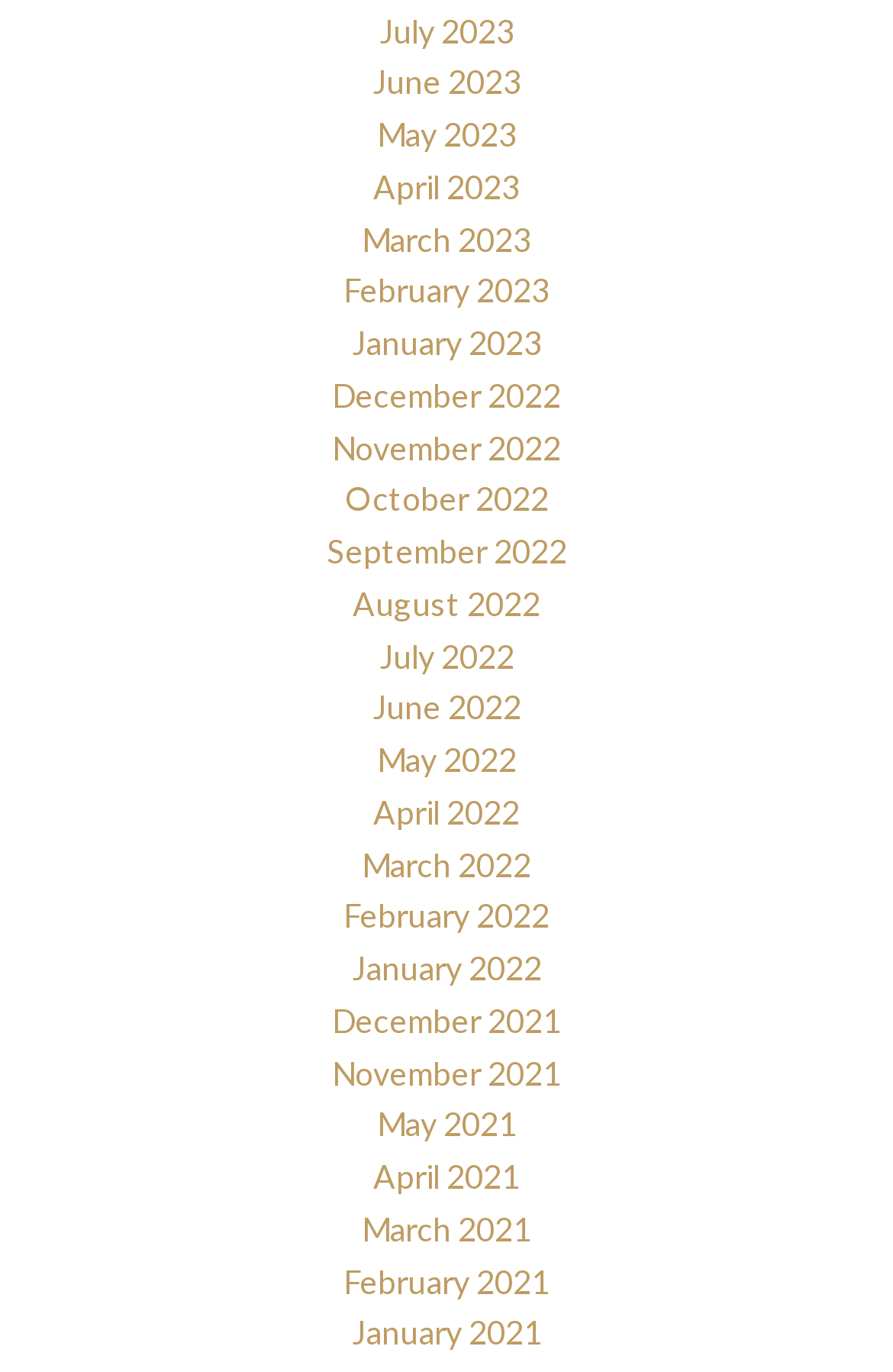Provide the bounding box coordinates of the section that needs to be clicked to accomplish the following instruction: "Learn about IDENTITY THEFT."

None